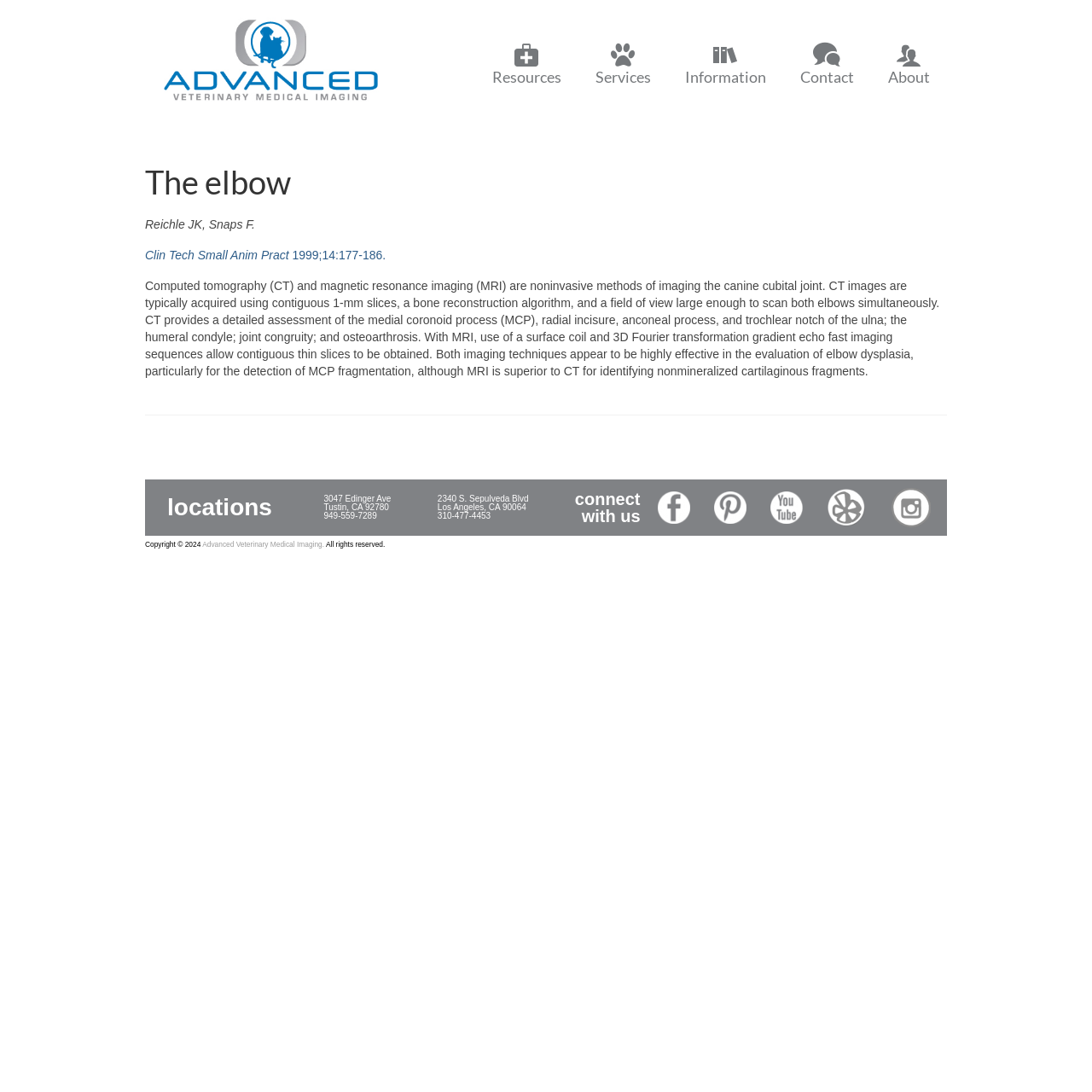Provide the bounding box coordinates in the format (top-left x, top-left y, bottom-right x, bottom-right y). All values are floating point numbers between 0 and 1. Determine the bounding box coordinate of the UI element described as: title="Advanced Veterinary Medical Imaging"

[0.133, 0.012, 0.362, 0.104]